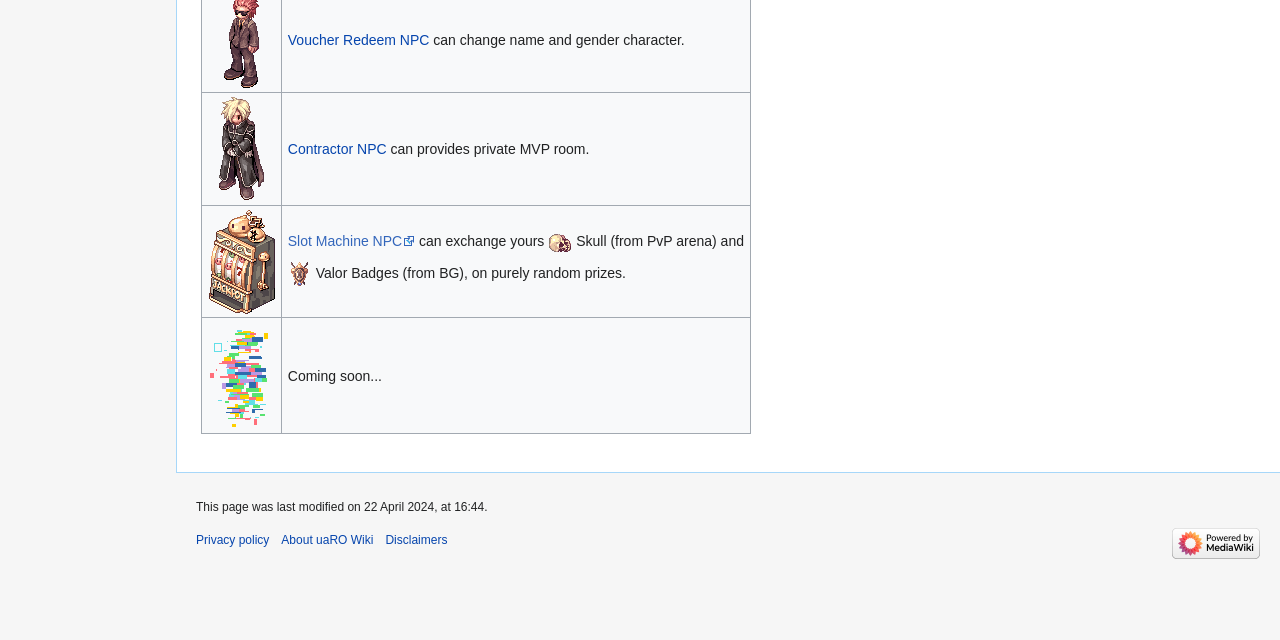Locate the bounding box of the UI element with the following description: "Slot Machine NPC".

[0.225, 0.365, 0.324, 0.39]